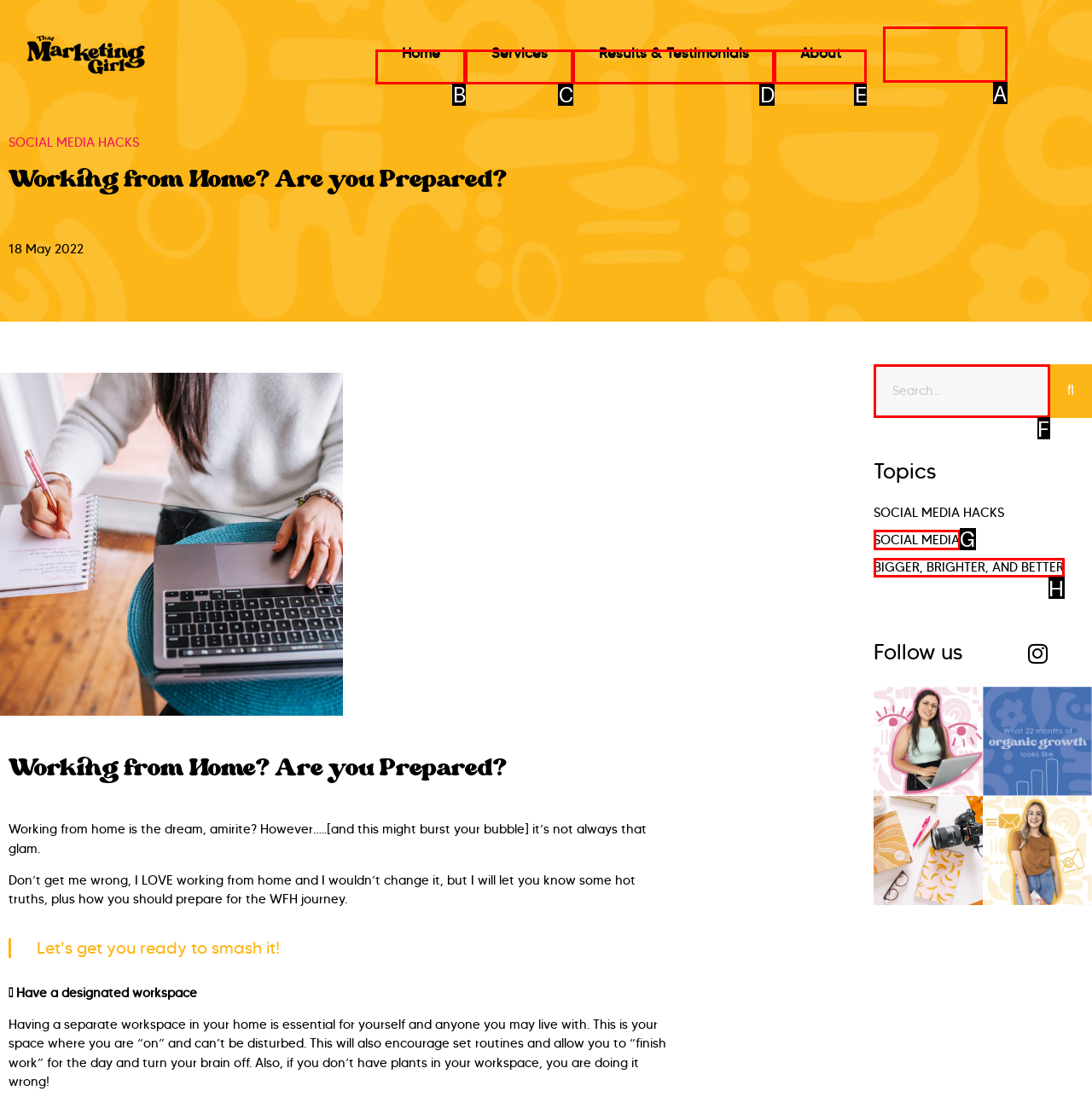Point out the letter of the HTML element you should click on to execute the task: Check the 'Contact' page
Reply with the letter from the given options.

A